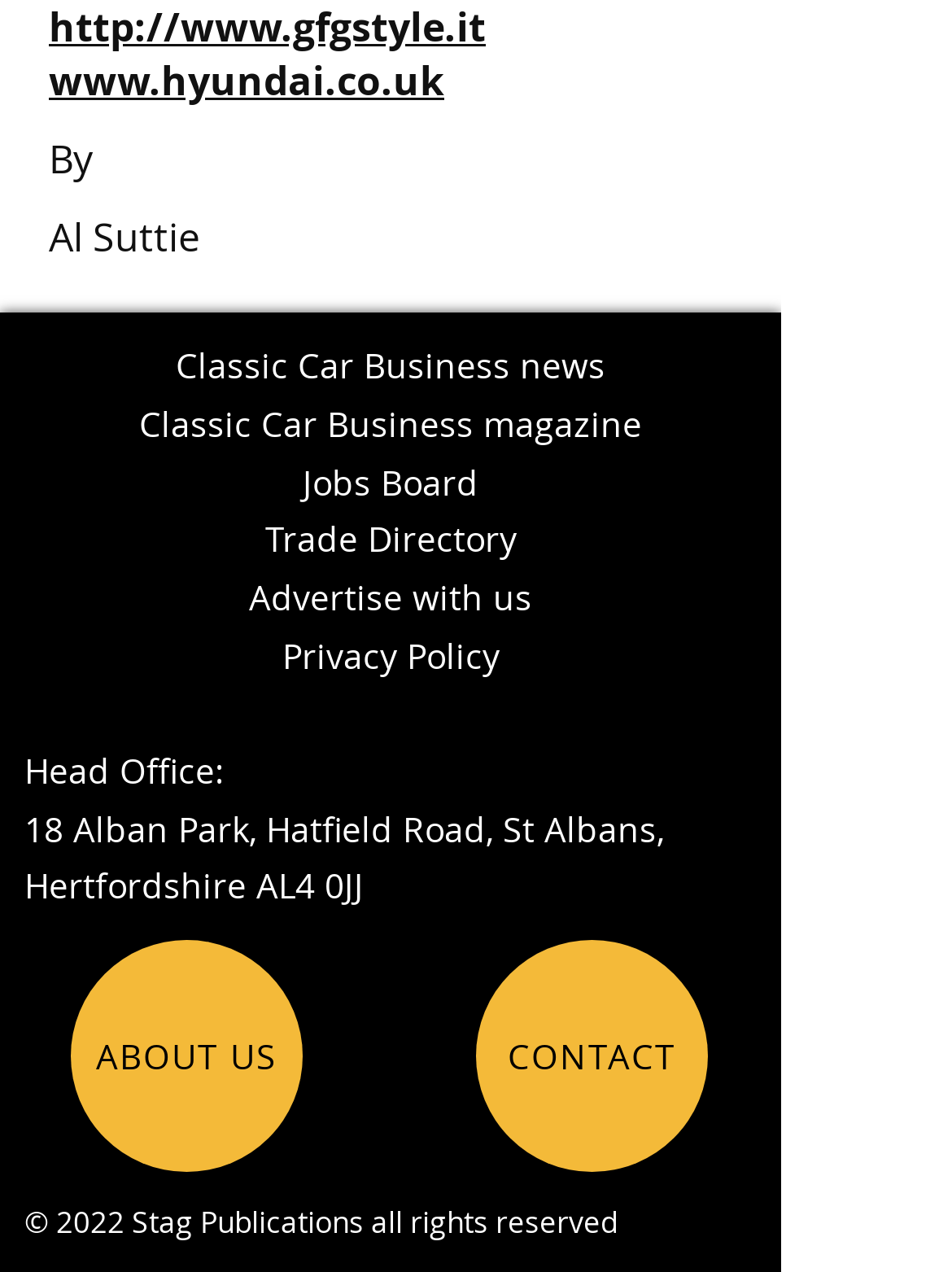Respond to the following query with just one word or a short phrase: 
What is the address of the Head Office?

18 Alban Park, Hatfield Road, St Albans, Hertfordshire AL4 0JJ